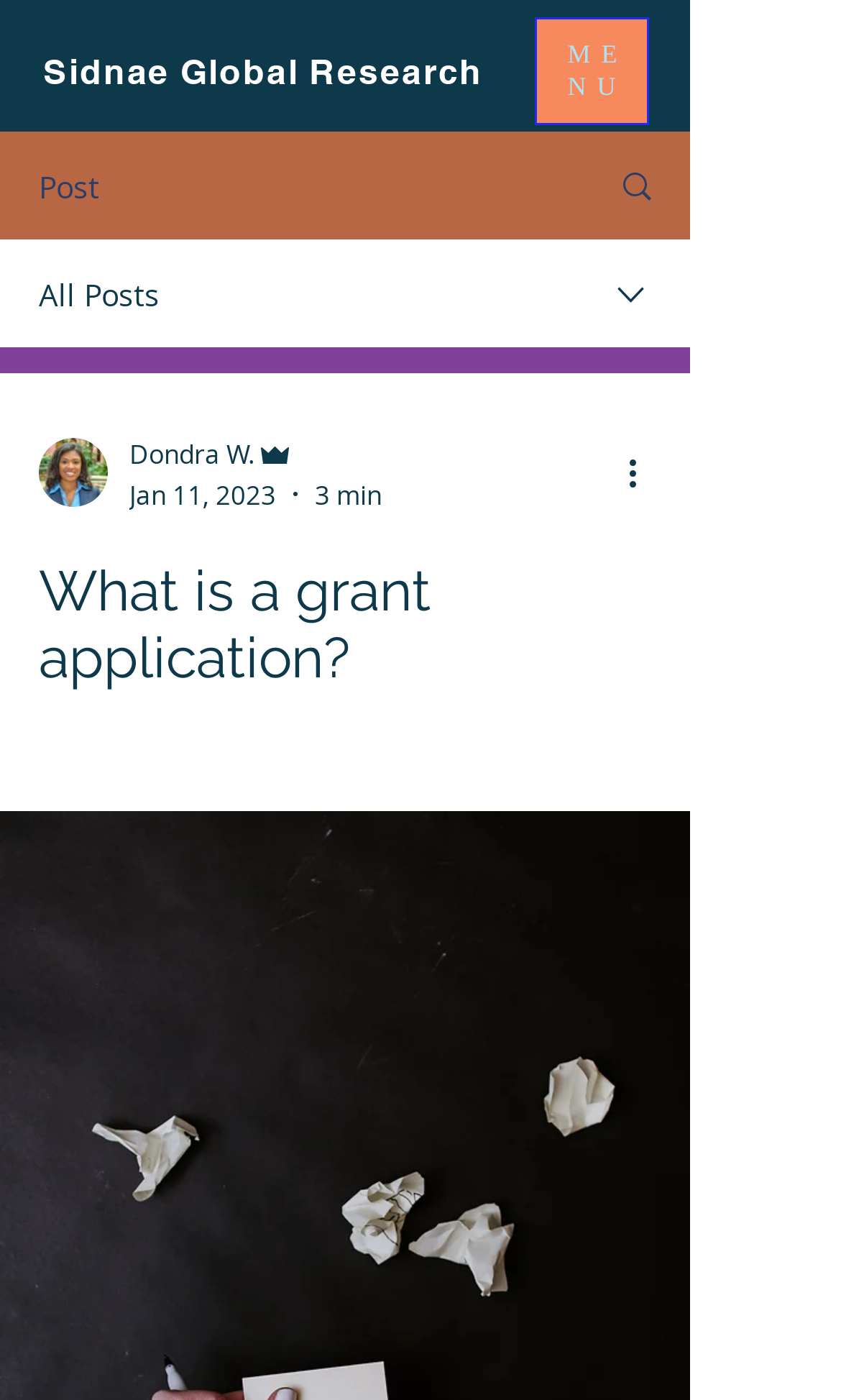Provide a short answer using a single word or phrase for the following question: 
What is the date of the post?

Jan 11, 2023